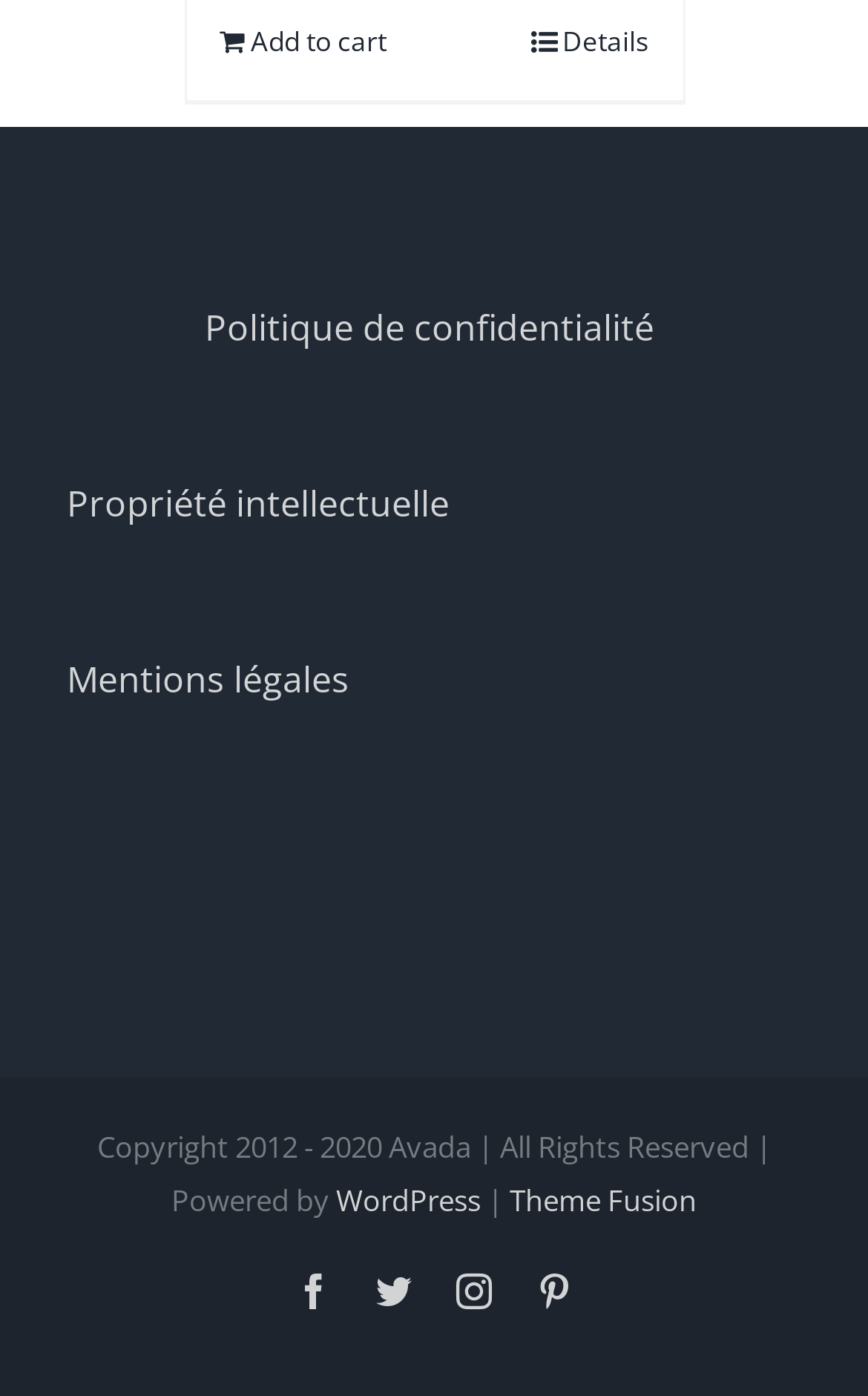Please identify the bounding box coordinates of the region to click in order to complete the task: "Check copyright information". The coordinates must be four float numbers between 0 and 1, specified as [left, top, right, bottom].

[0.112, 0.808, 0.888, 0.874]